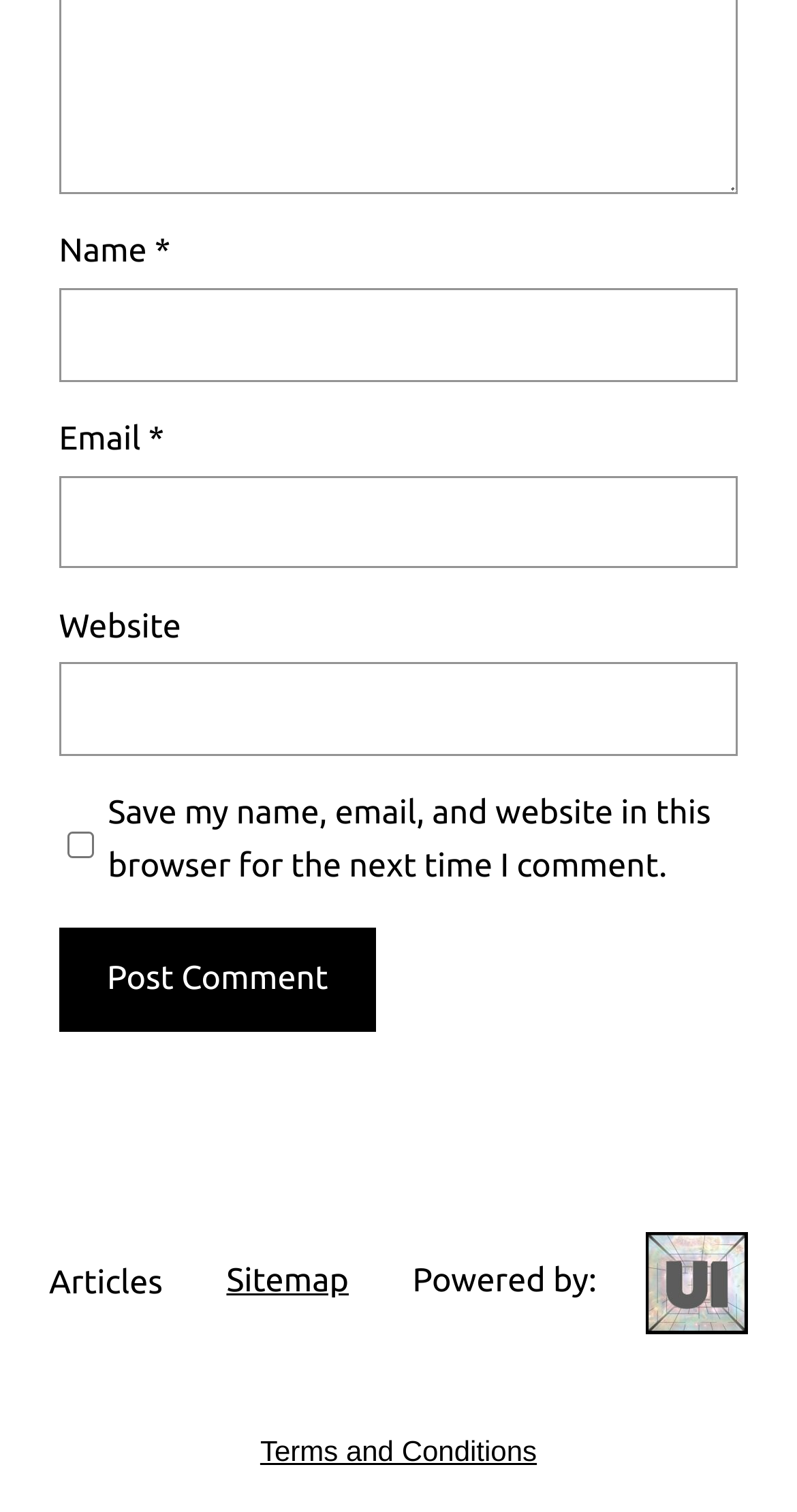Consider the image and give a detailed and elaborate answer to the question: 
What is the purpose of the checkbox?

The checkbox is labeled 'Save my name, email, and website in this browser for the next time I comment.' This suggests that its purpose is to save the user's comment information for future use.